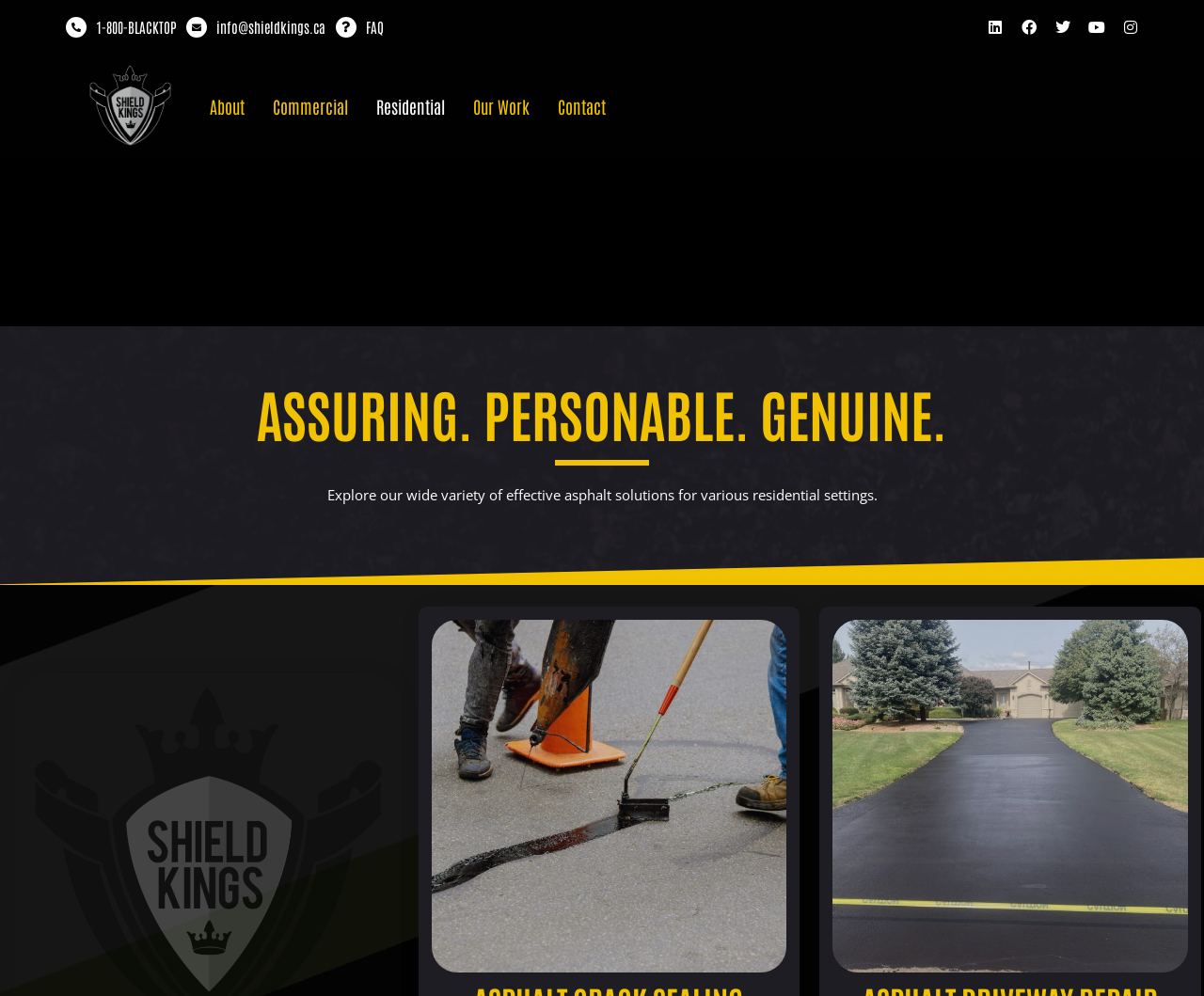Identify the bounding box for the described UI element. Provide the coordinates in (top-left x, top-left y, bottom-right x, bottom-right y) format with values ranging from 0 to 1: 1-800-BLACKTOP

[0.08, 0.018, 0.147, 0.036]